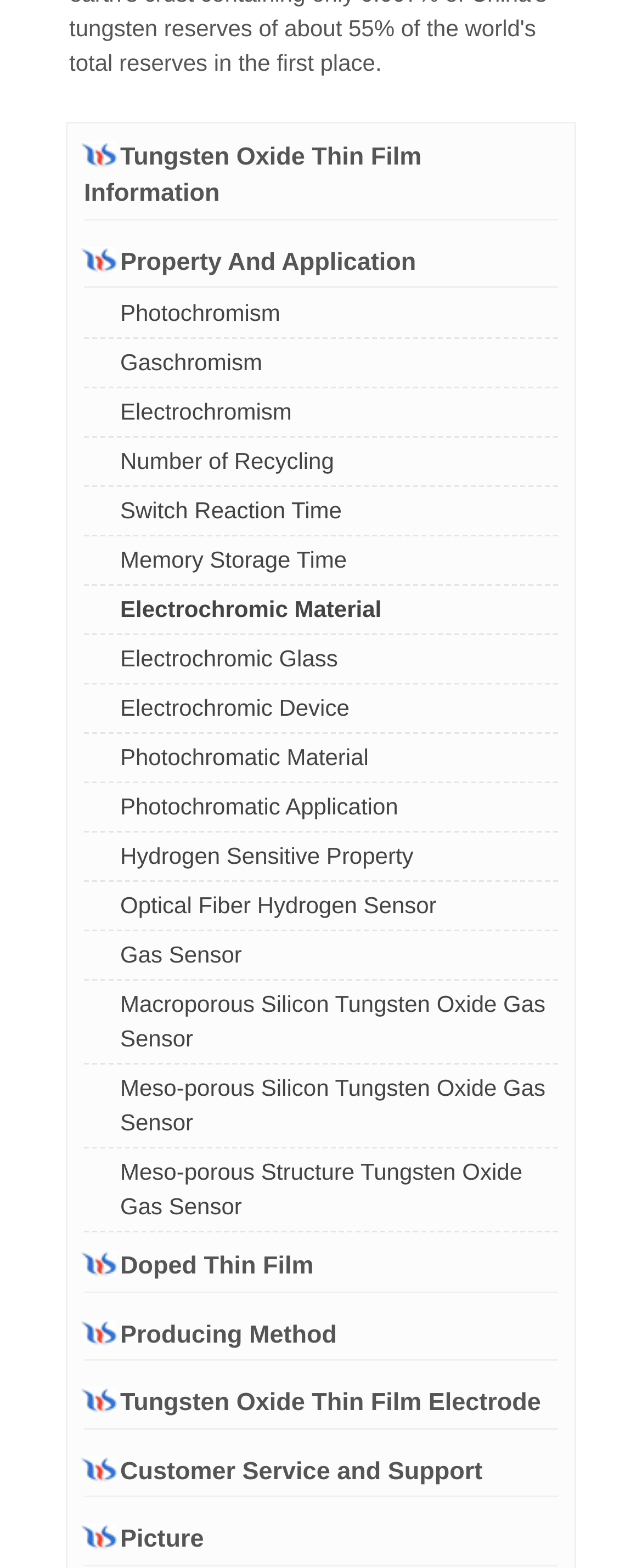Using the information shown in the image, answer the question with as much detail as possible: What are the properties of Tungsten Oxide Thin Film?

The properties of Tungsten Oxide Thin Film can be found in the links under the heading 'Property And Application', which include Photochromism, Gaschromism, Electrochromism, and more.